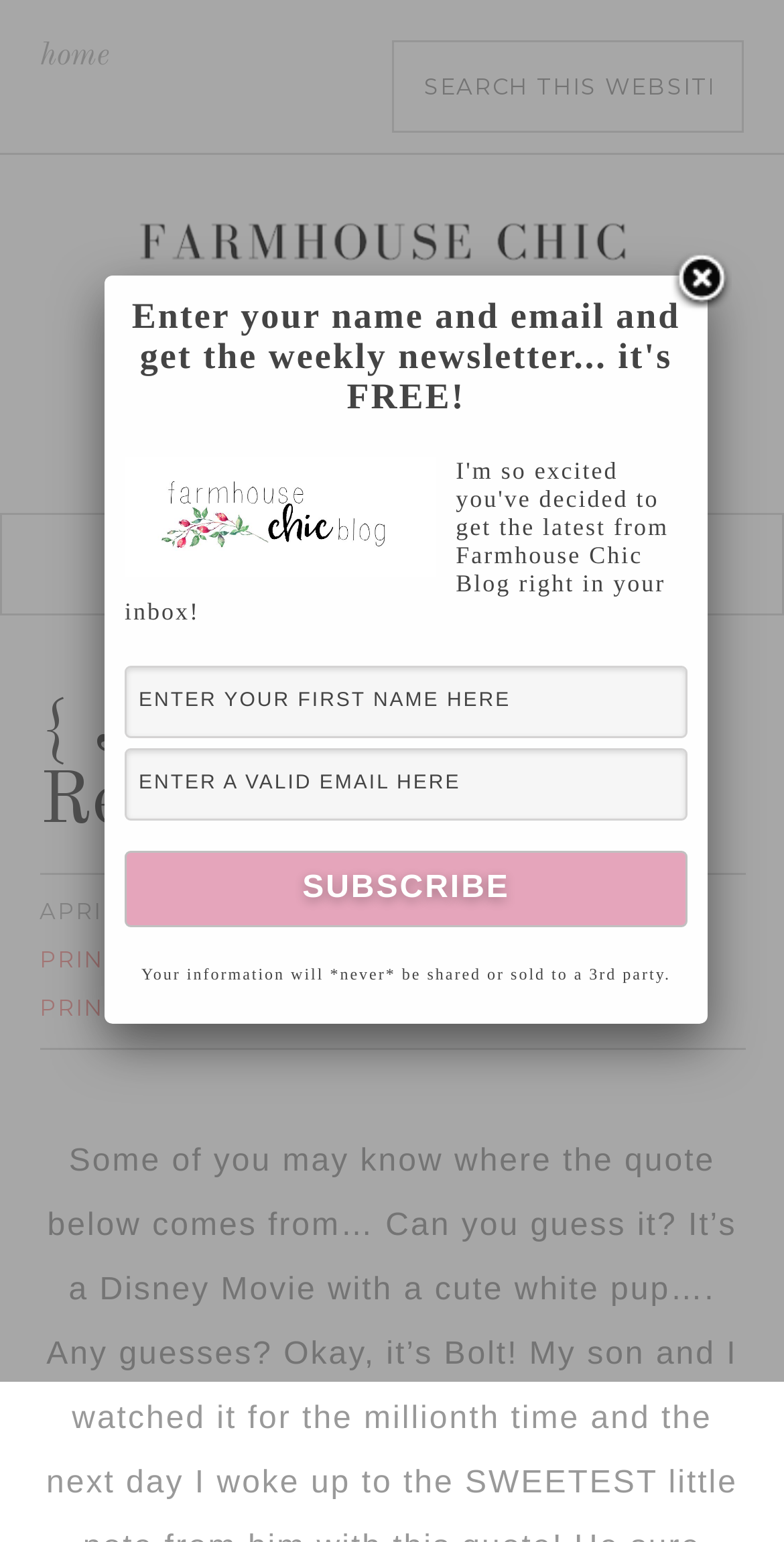Locate the bounding box coordinates of the clickable element to fulfill the following instruction: "view the category NO PLACE LIKE HOME". Provide the coordinates as four float numbers between 0 and 1 in the format [left, top, right, bottom].

[0.514, 0.613, 0.868, 0.631]